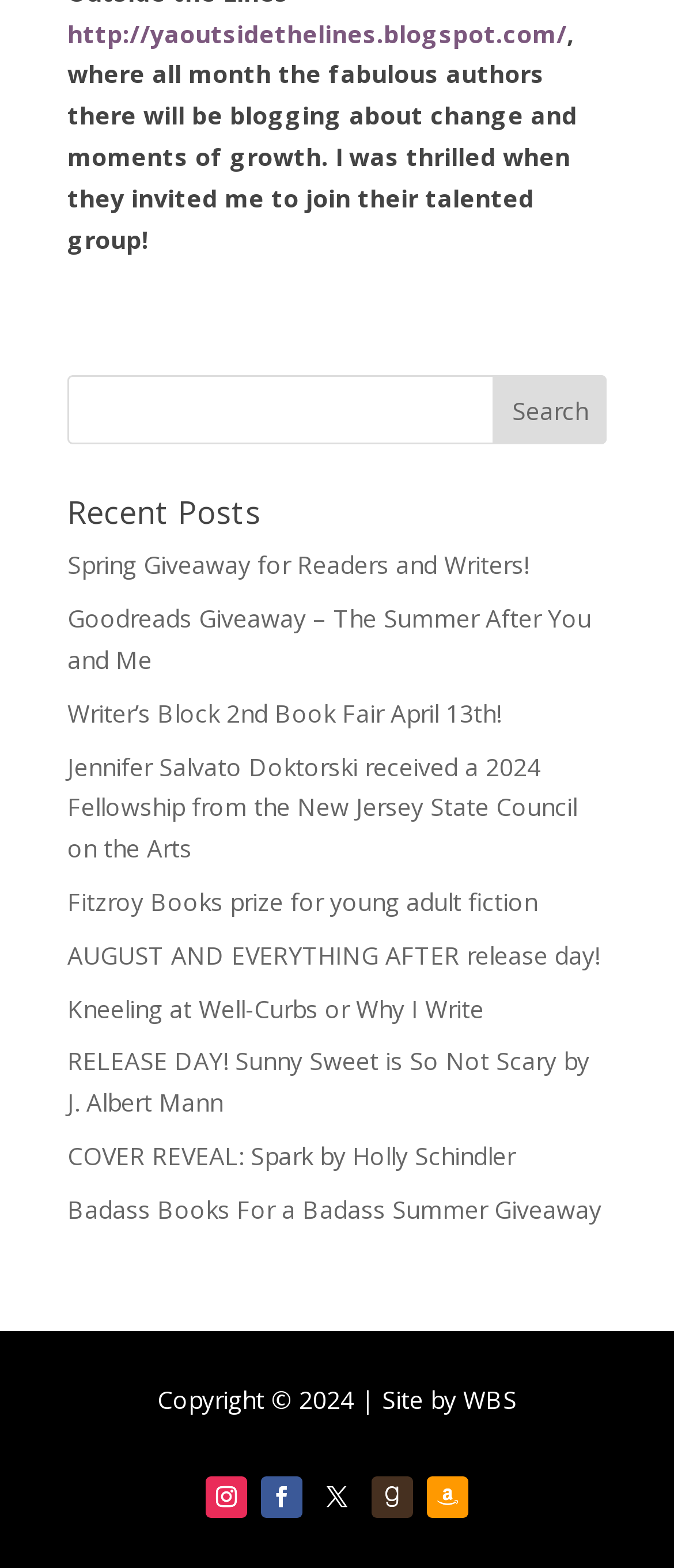What is the purpose of the search bar?
Look at the screenshot and give a one-word or phrase answer.

To search the website